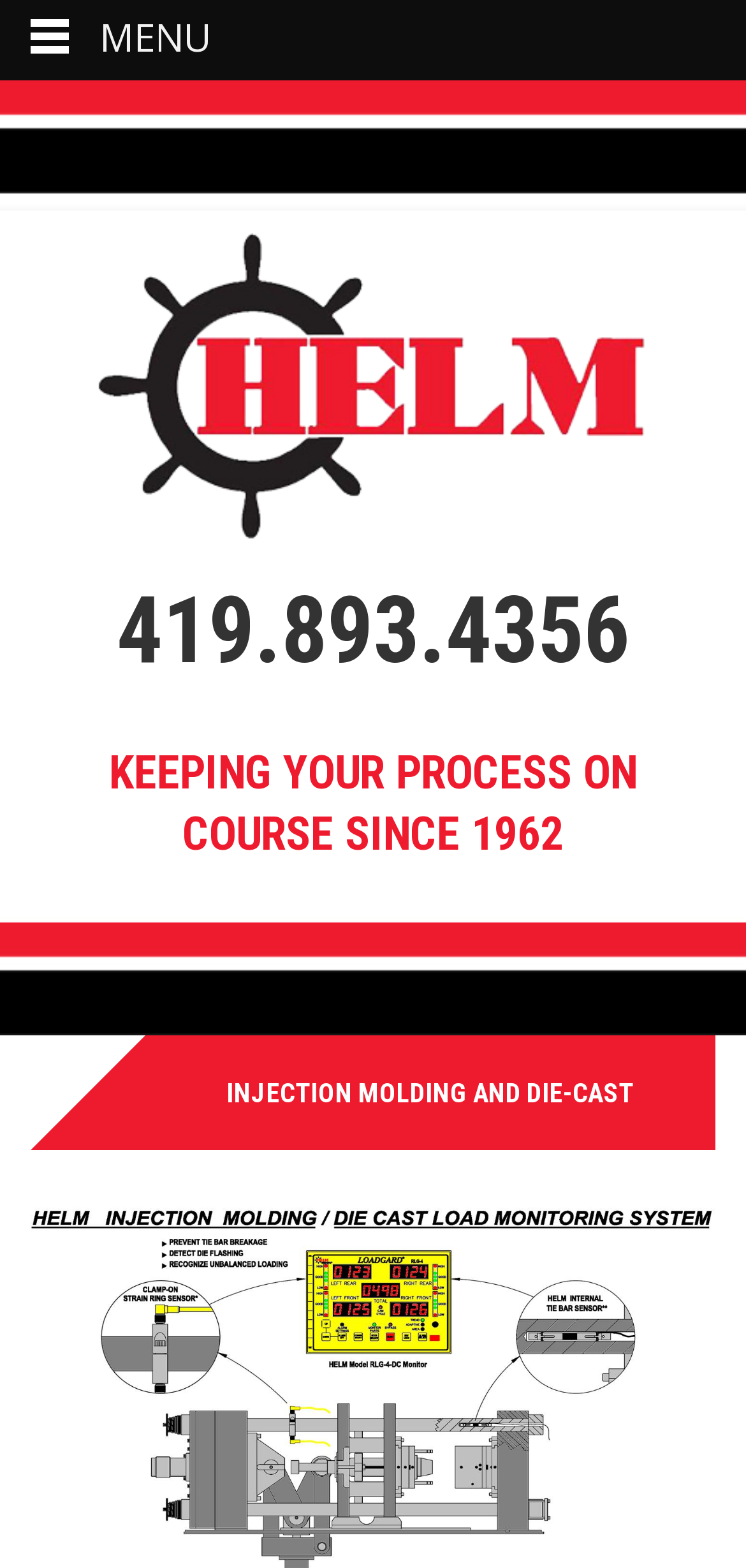Please answer the following question using a single word or phrase: 
What is the year mentioned on the webpage?

1962